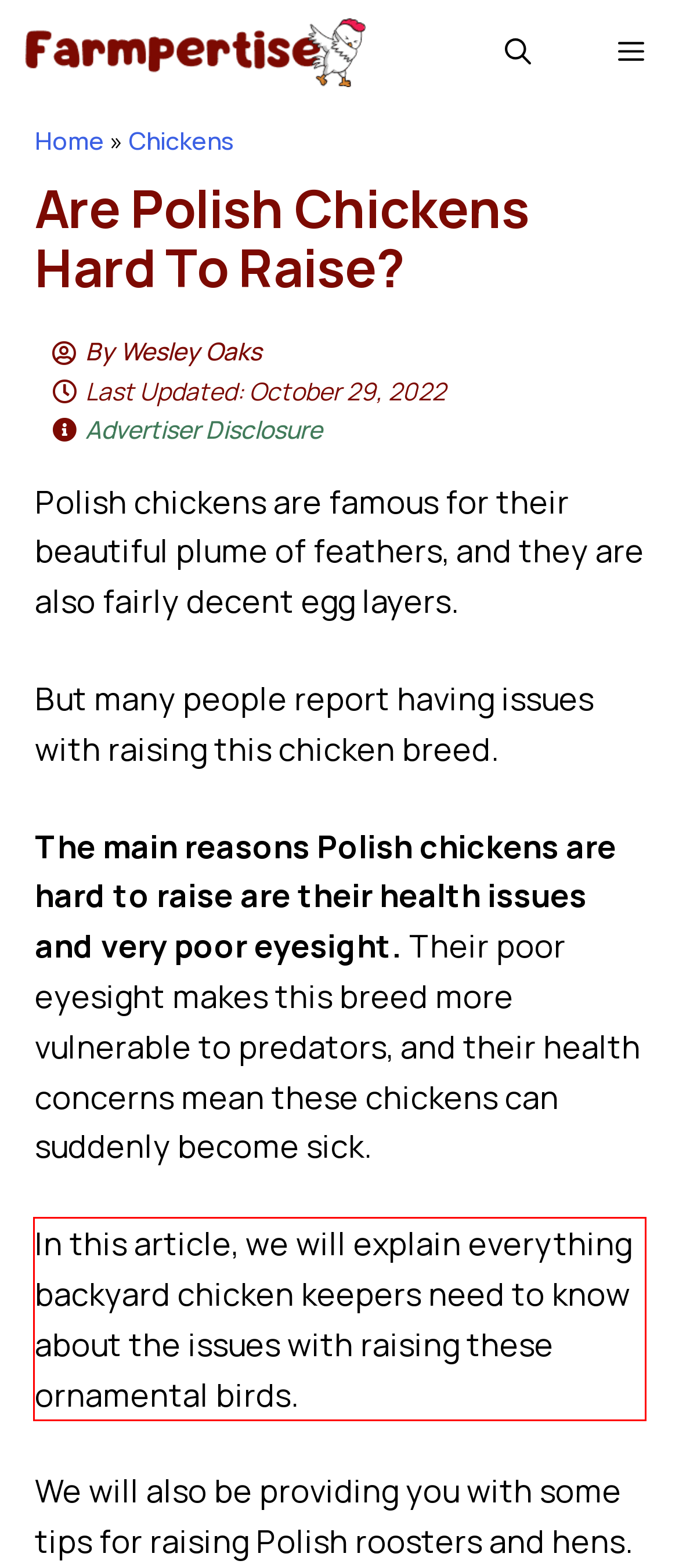You are provided with a screenshot of a webpage that includes a red bounding box. Extract and generate the text content found within the red bounding box.

In this article, we will explain everything backyard chicken keepers need to know about the issues with raising these ornamental birds.